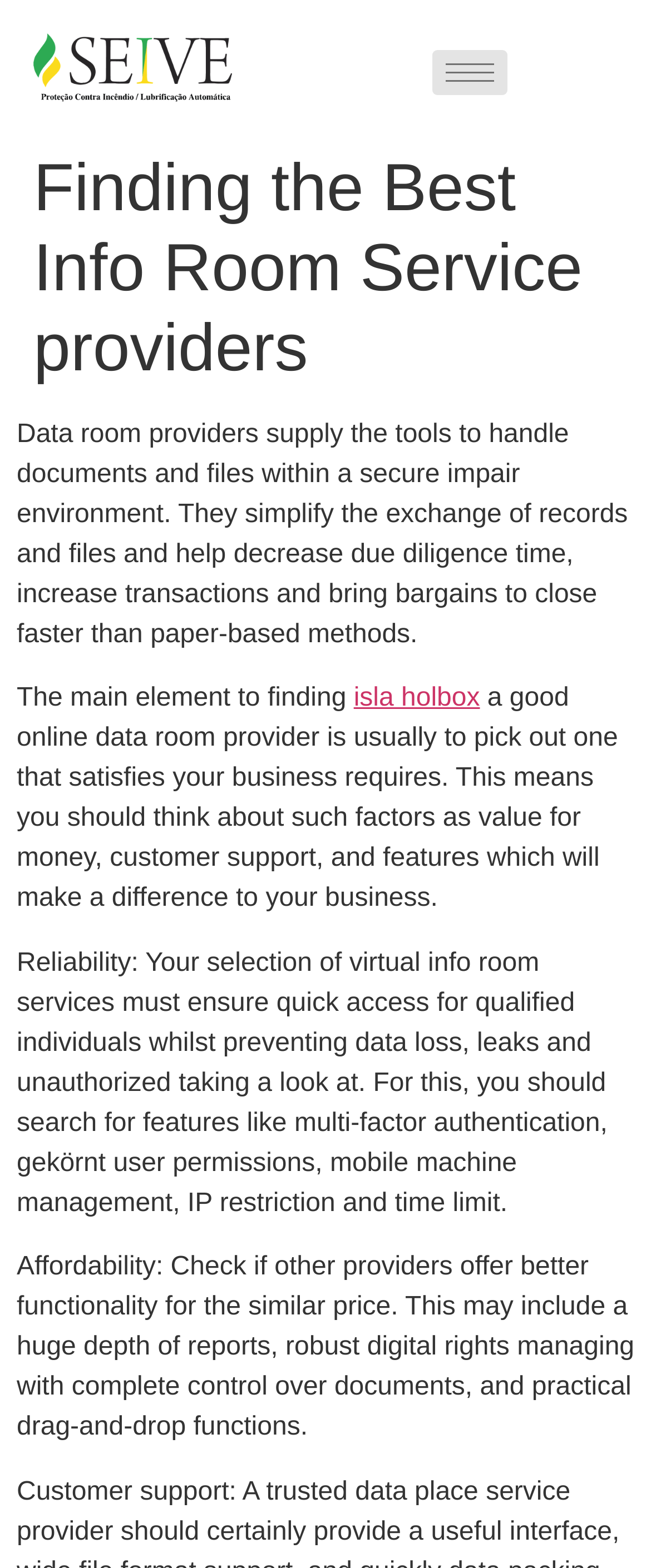Respond with a single word or phrase for the following question: 
What should be considered when evaluating the affordability of data room providers?

better functionality for similar price